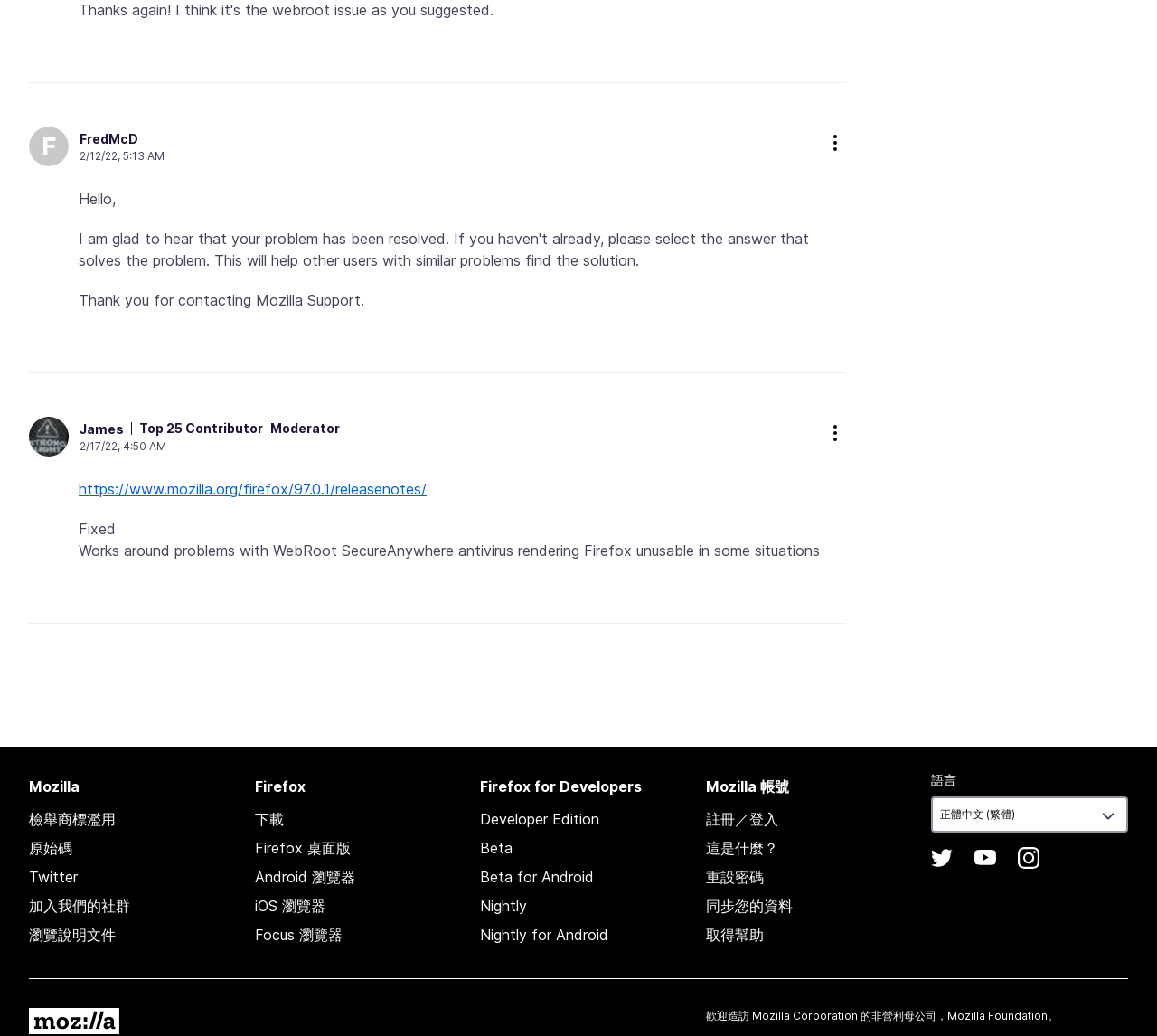How many contributors are mentioned?
Refer to the image and give a detailed answer to the question.

I counted the number of contributors mentioned on the webpage, which are FredMcD and James. They are both mentioned with their names and roles.